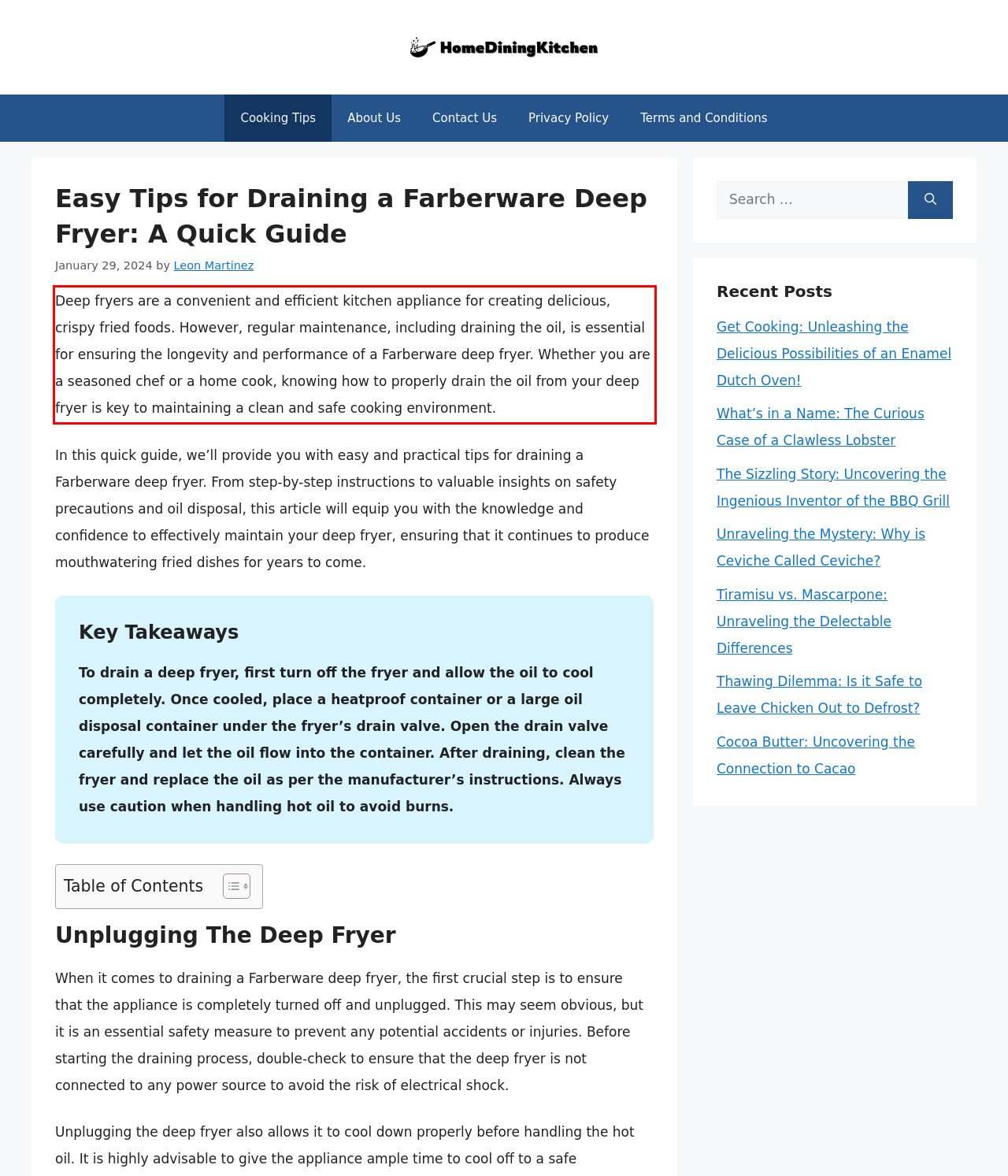You are provided with a screenshot of a webpage containing a red bounding box. Please extract the text enclosed by this red bounding box.

Deep fryers are a convenient and efficient kitchen appliance for creating delicious, crispy fried foods. However, regular maintenance, including draining the oil, is essential for ensuring the longevity and performance of a Farberware deep fryer. Whether you are a seasoned chef or a home cook, knowing how to properly drain the oil from your deep fryer is key to maintaining a clean and safe cooking environment.